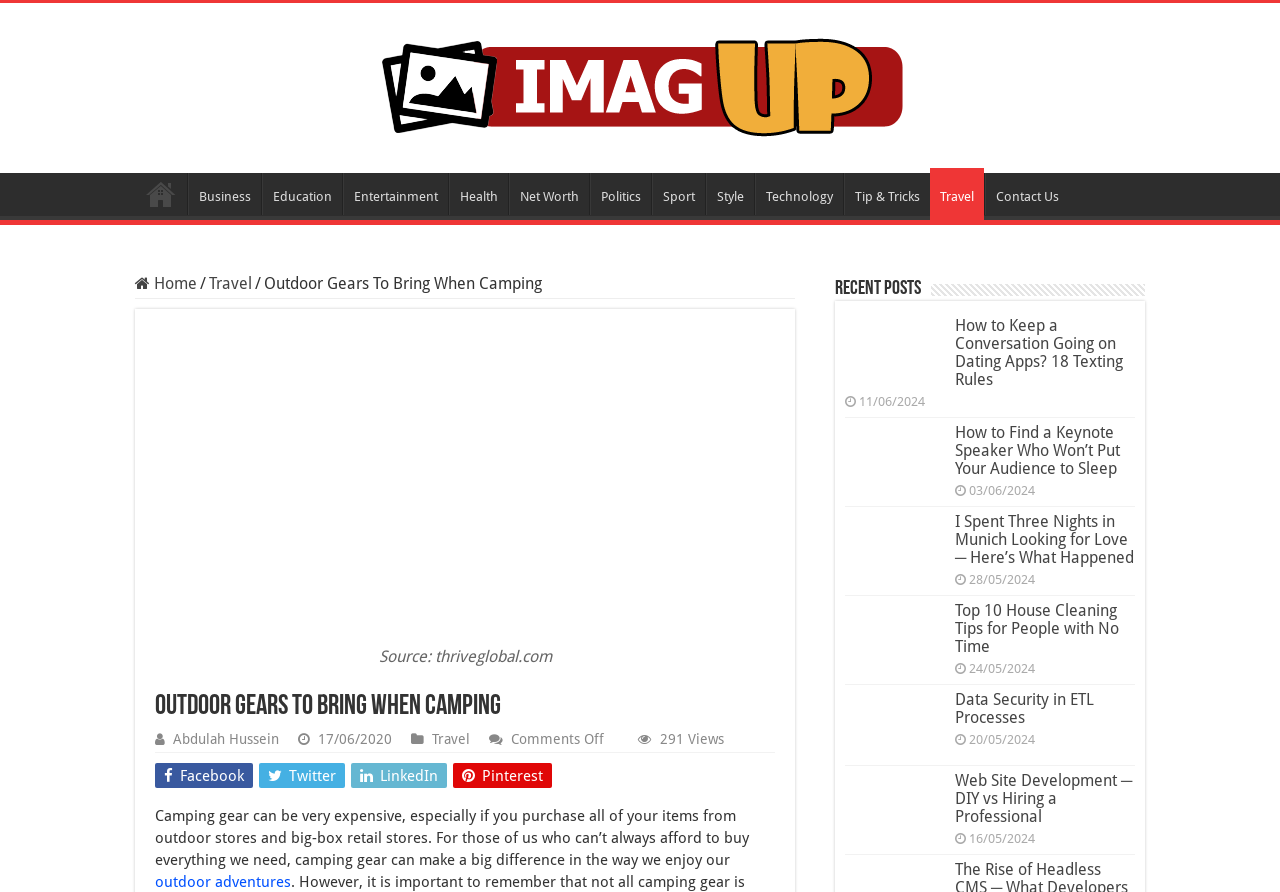Find the bounding box coordinates of the clickable region needed to perform the following instruction: "Visit the 'Home' page". The coordinates should be provided as four float numbers between 0 and 1, i.e., [left, top, right, bottom].

[0.105, 0.194, 0.146, 0.241]